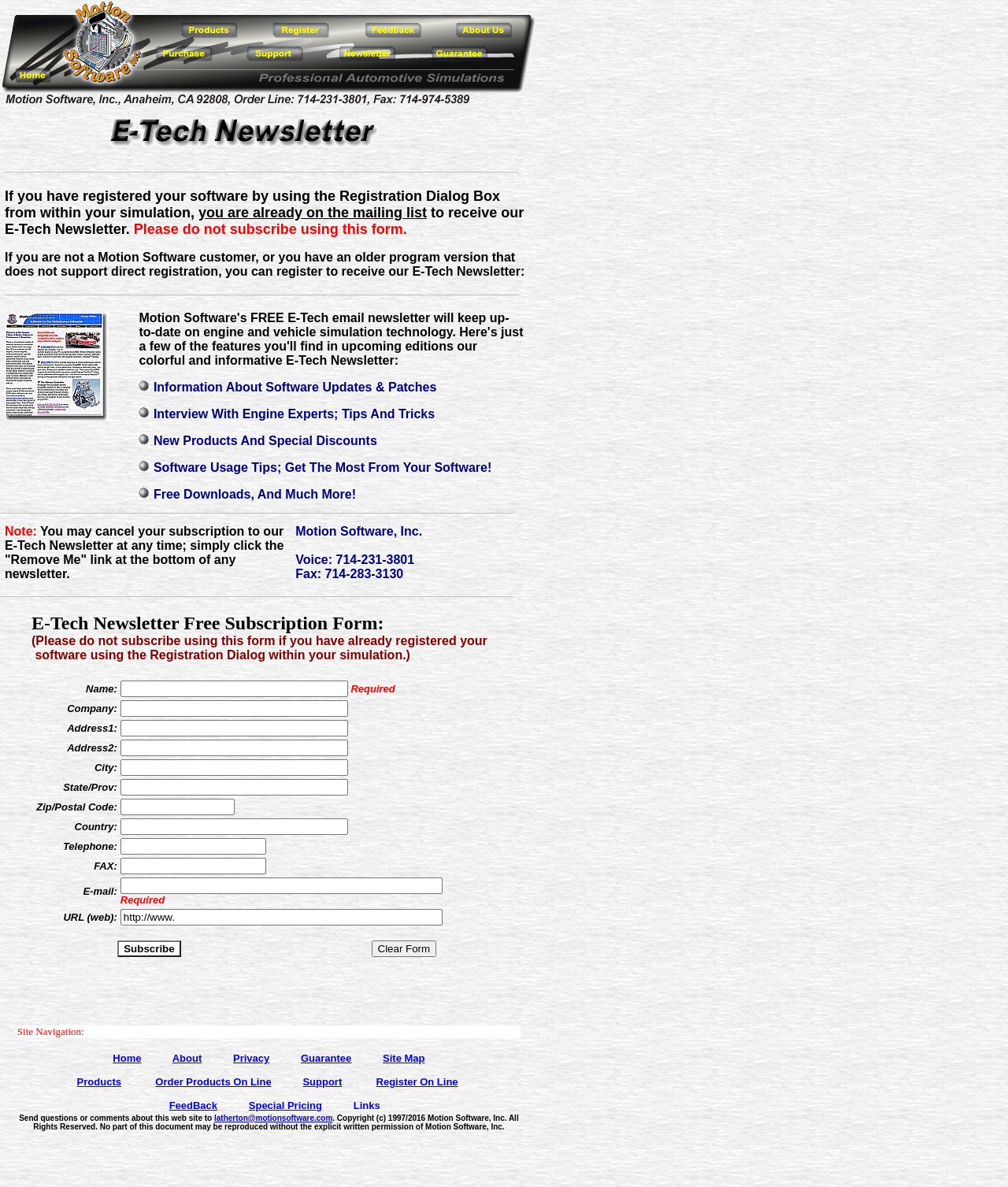Show the bounding box coordinates for the element that needs to be clicked to execute the following instruction: "Enter your company". Provide the coordinates in the form of four float numbers between 0 and 1, i.e., [left, top, right, bottom].

[0.119, 0.59, 0.345, 0.604]